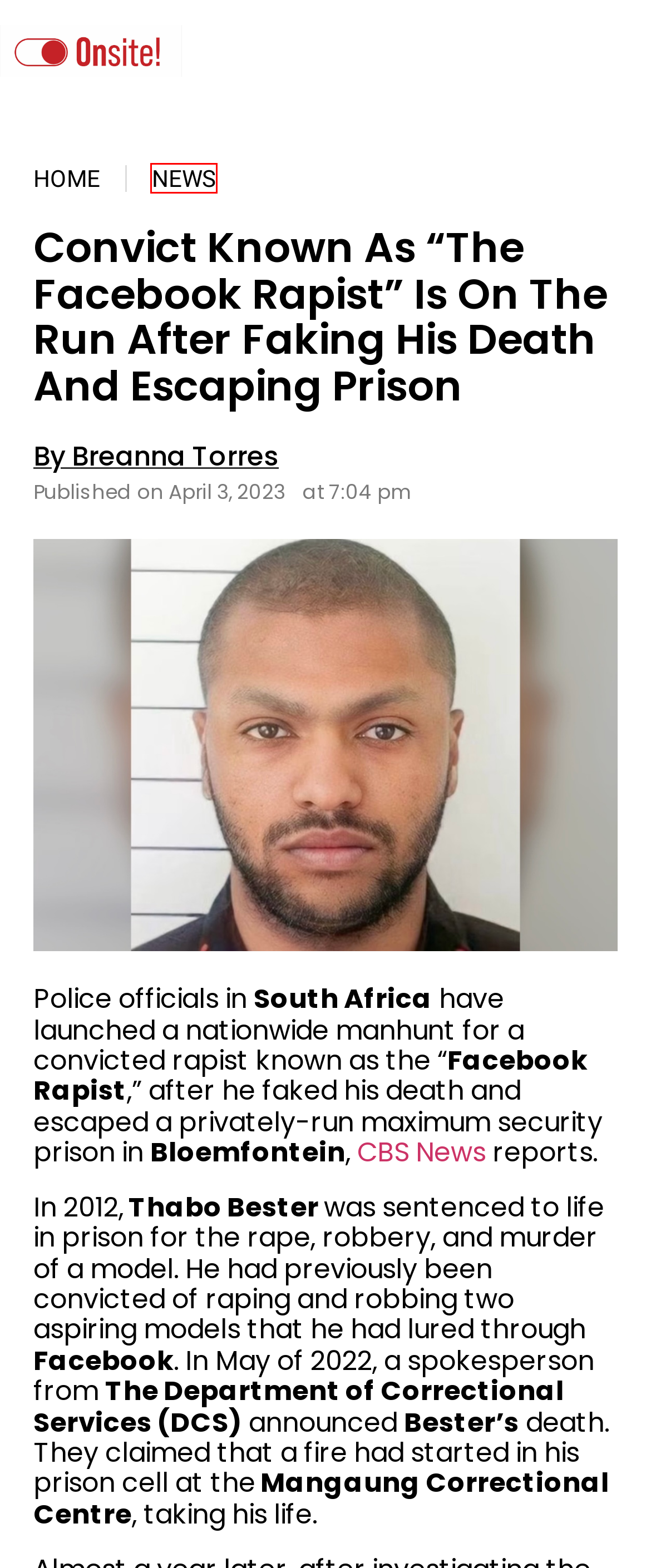Review the screenshot of a webpage which includes a red bounding box around an element. Select the description that best fits the new webpage once the element in the bounding box is clicked. Here are the candidates:
A. User Agreement - ONSITE! TV
B. Sitemap - ONSITE! TV
C. BlackBook Archives - ONSITE! TV
D. Breanna Torres, Author at ONSITE! TV
E. News 2.0 - ONSITE! TV
F. Cookie Statement - ONSITE! TV
G. News Archives - ONSITE! TV
H. Home - ONSITE! TV

G